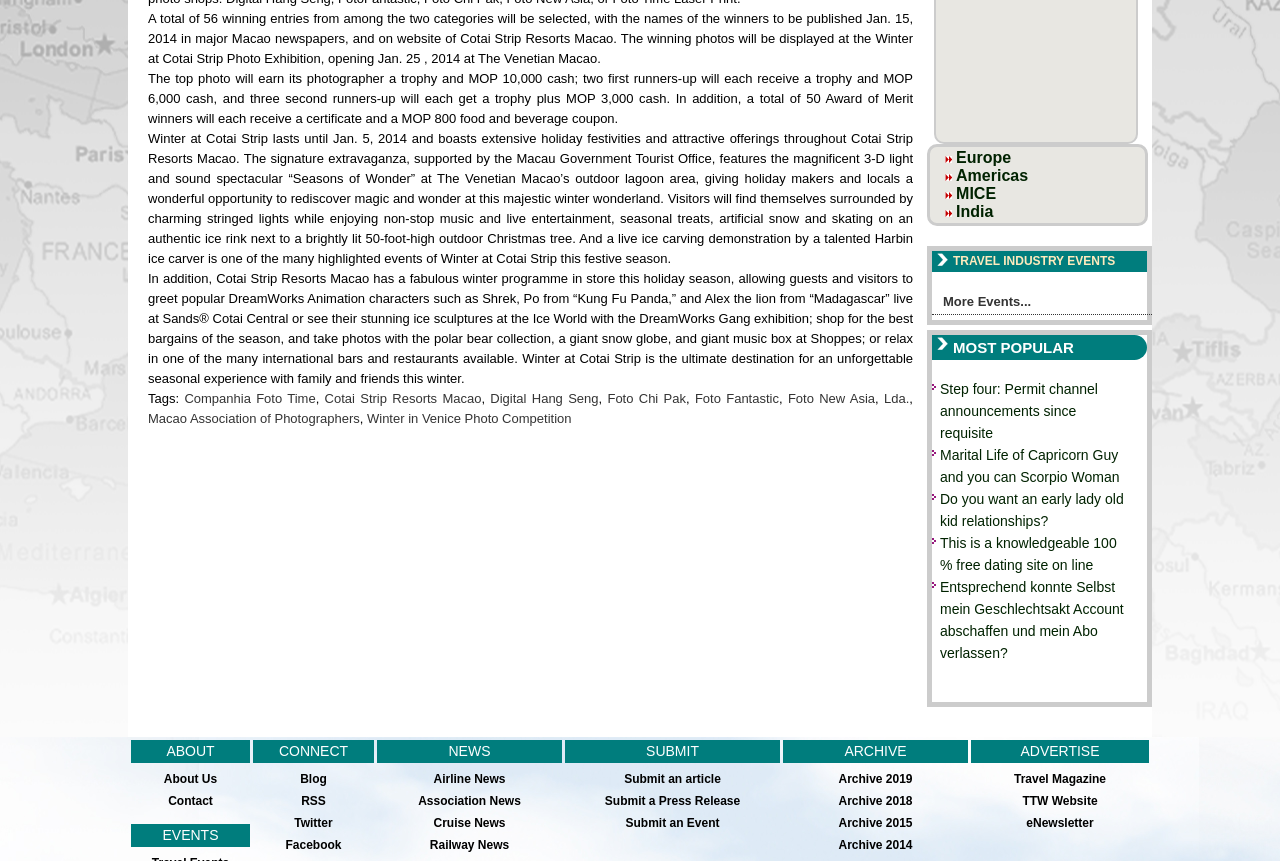Using the description "Winter in Venice Photo Competition", predict the bounding box of the relevant HTML element.

[0.287, 0.477, 0.446, 0.495]